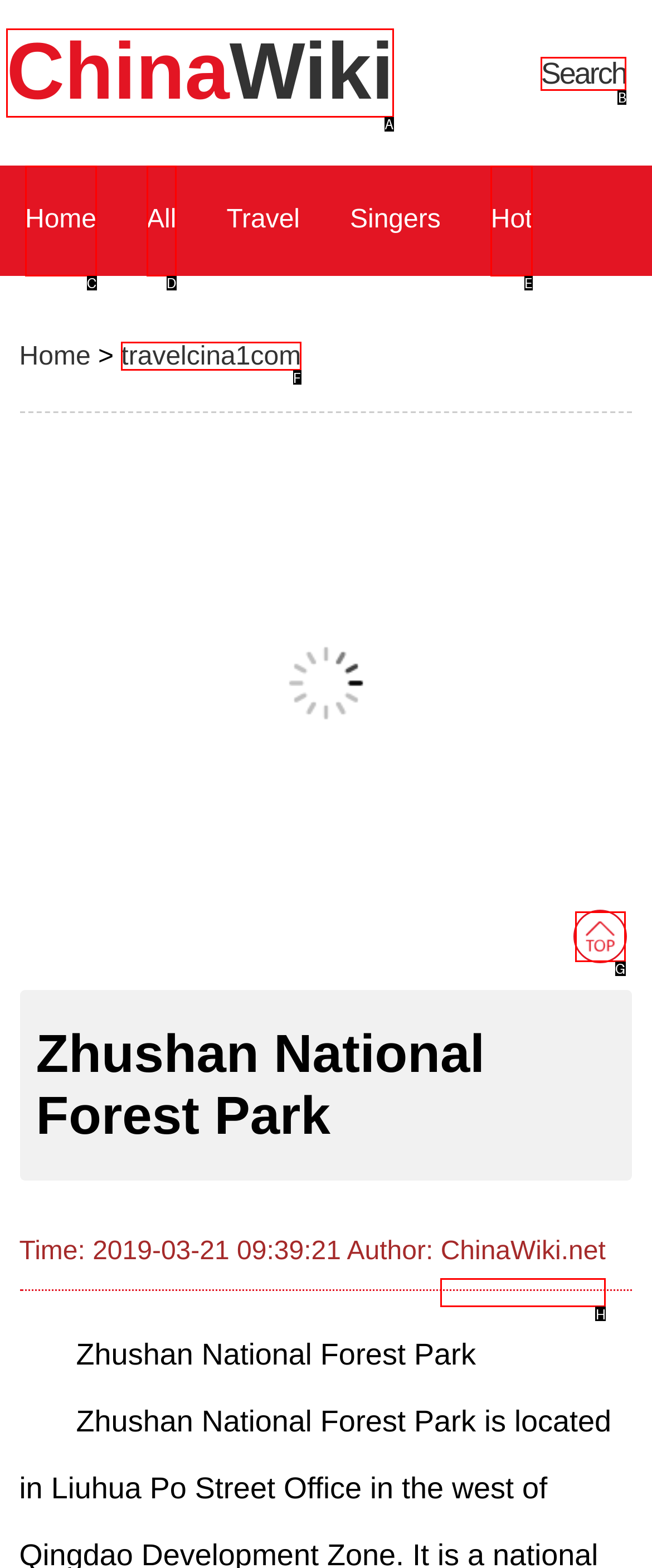Identify the HTML element that matches the description: title="china wiki". Provide the letter of the correct option from the choices.

G